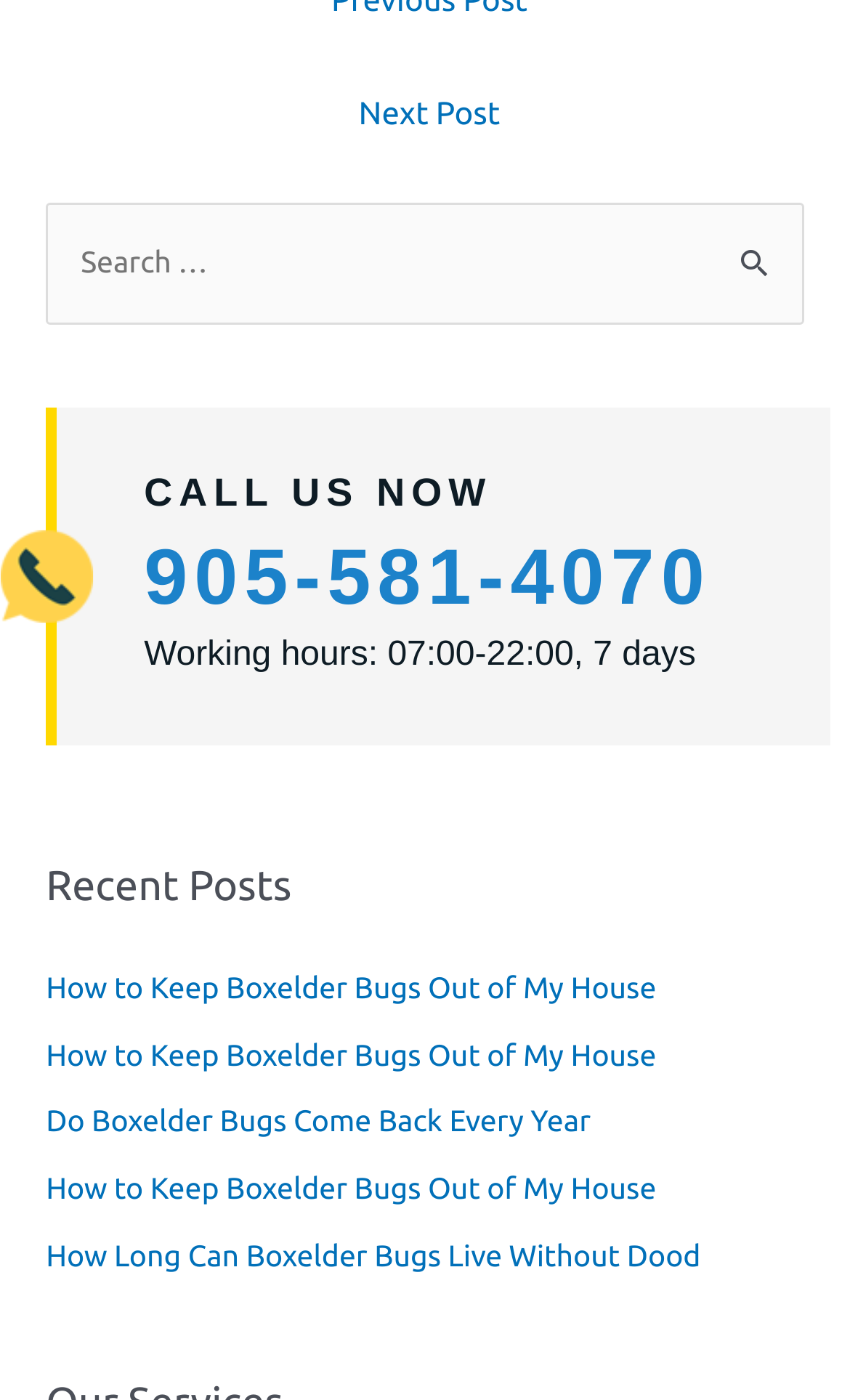Can you show the bounding box coordinates of the region to click on to complete the task described in the instruction: "Click next post"?

[0.024, 0.056, 0.986, 0.109]